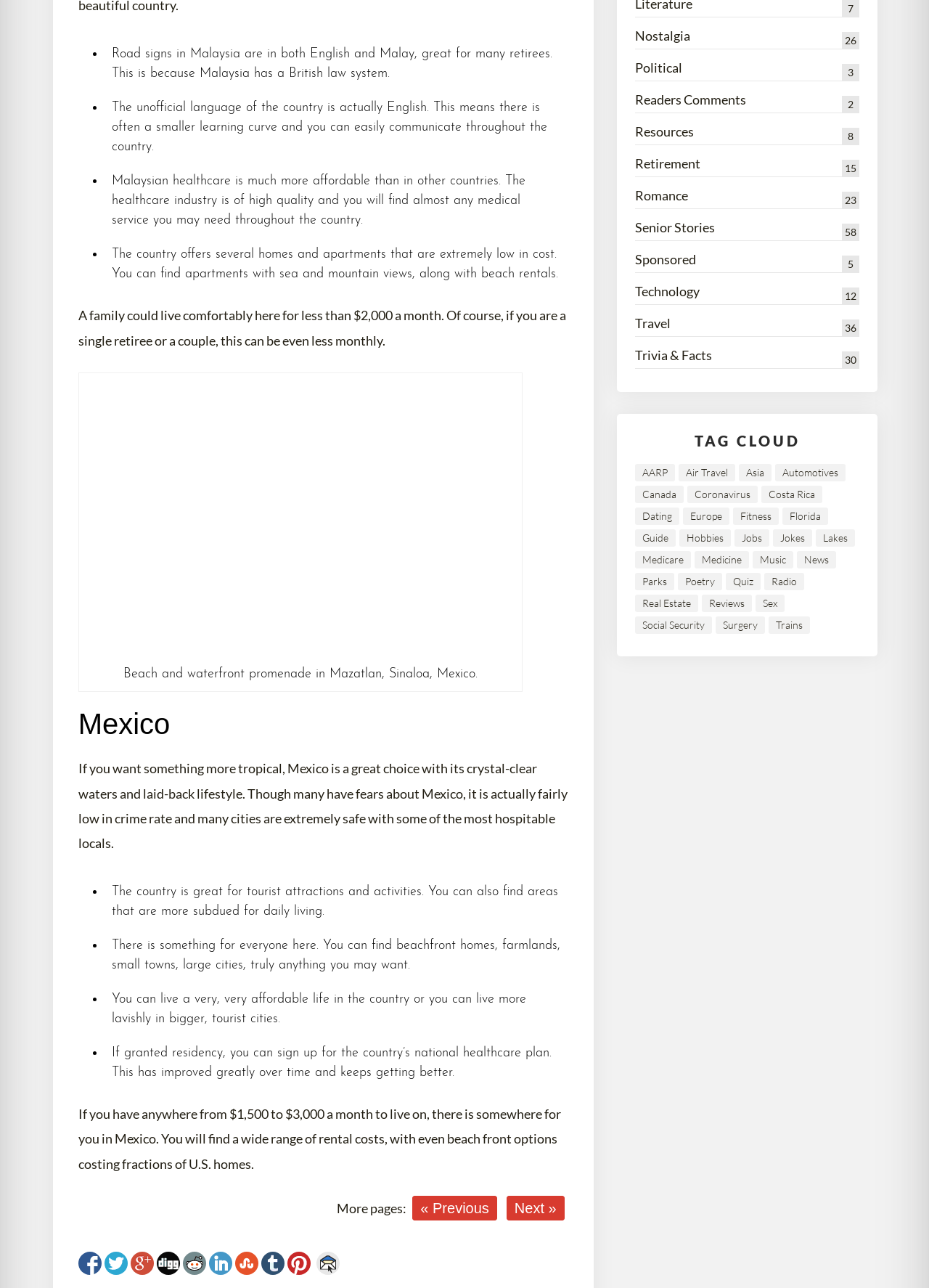Give a concise answer of one word or phrase to the question: 
What is the cost of living in Mexico?

Affordable